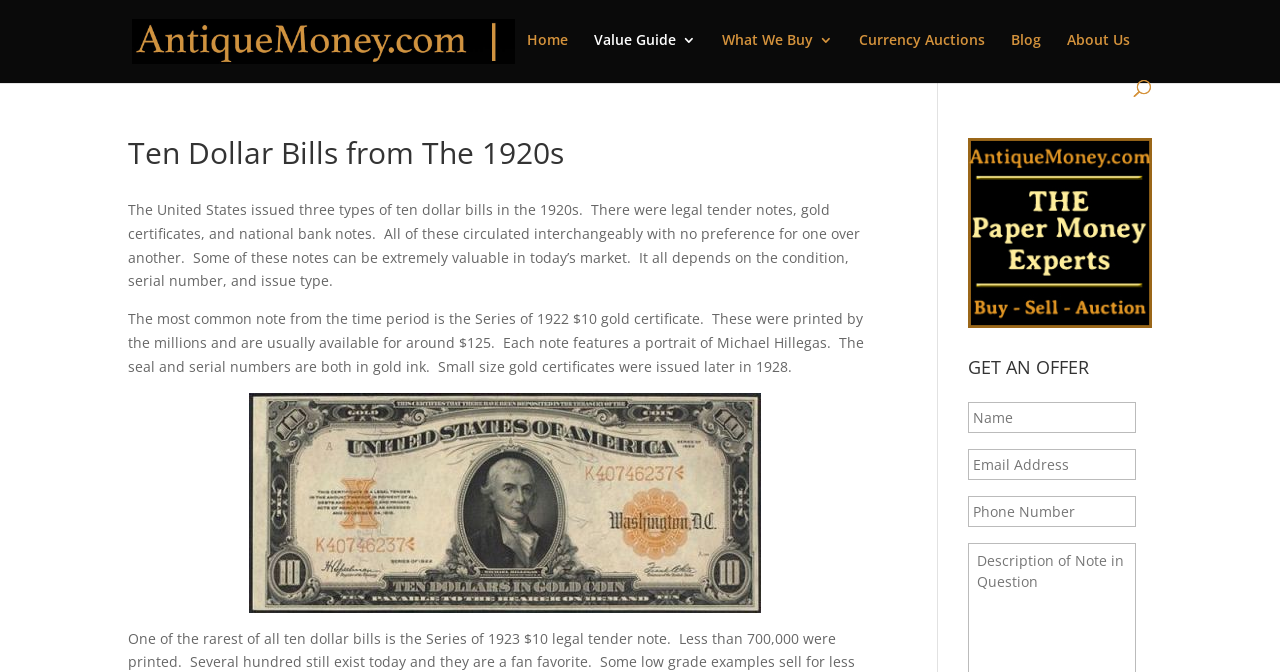Please identify the bounding box coordinates of the element on the webpage that should be clicked to follow this instruction: "Fill in the 'Name' field". The bounding box coordinates should be given as four float numbers between 0 and 1, formatted as [left, top, right, bottom].

[0.756, 0.598, 0.887, 0.644]